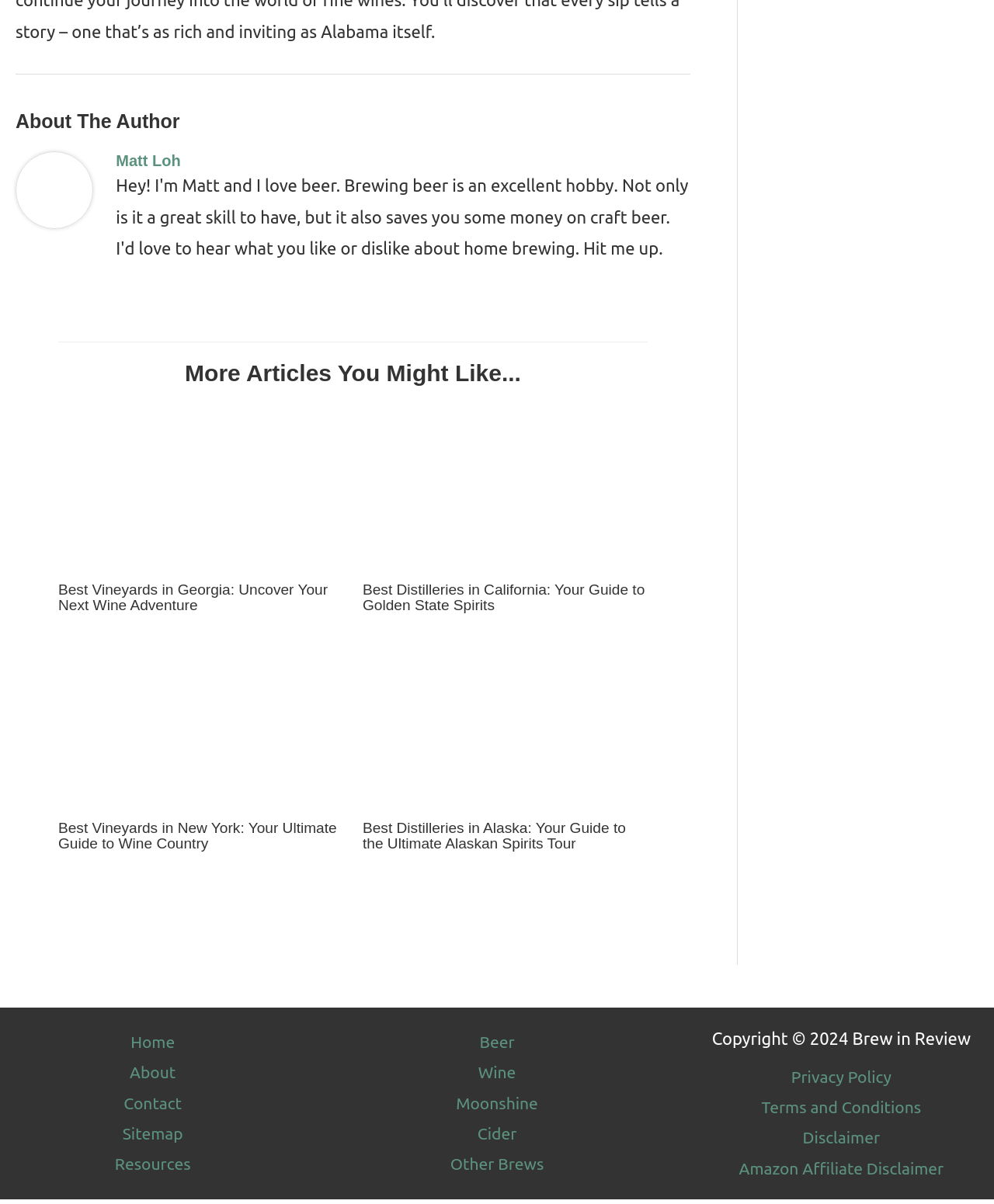What is the purpose of the 'Site Navigation: Footer Menu'?
Give a comprehensive and detailed explanation for the question.

The 'Site Navigation: Footer Menu' is a navigation element with bounding box coordinates [0.0, 0.852, 0.307, 0.984] that contains links to various pages such as 'Home', 'About', 'Contact', etc. The purpose of this element is to provide navigation to different parts of the website.